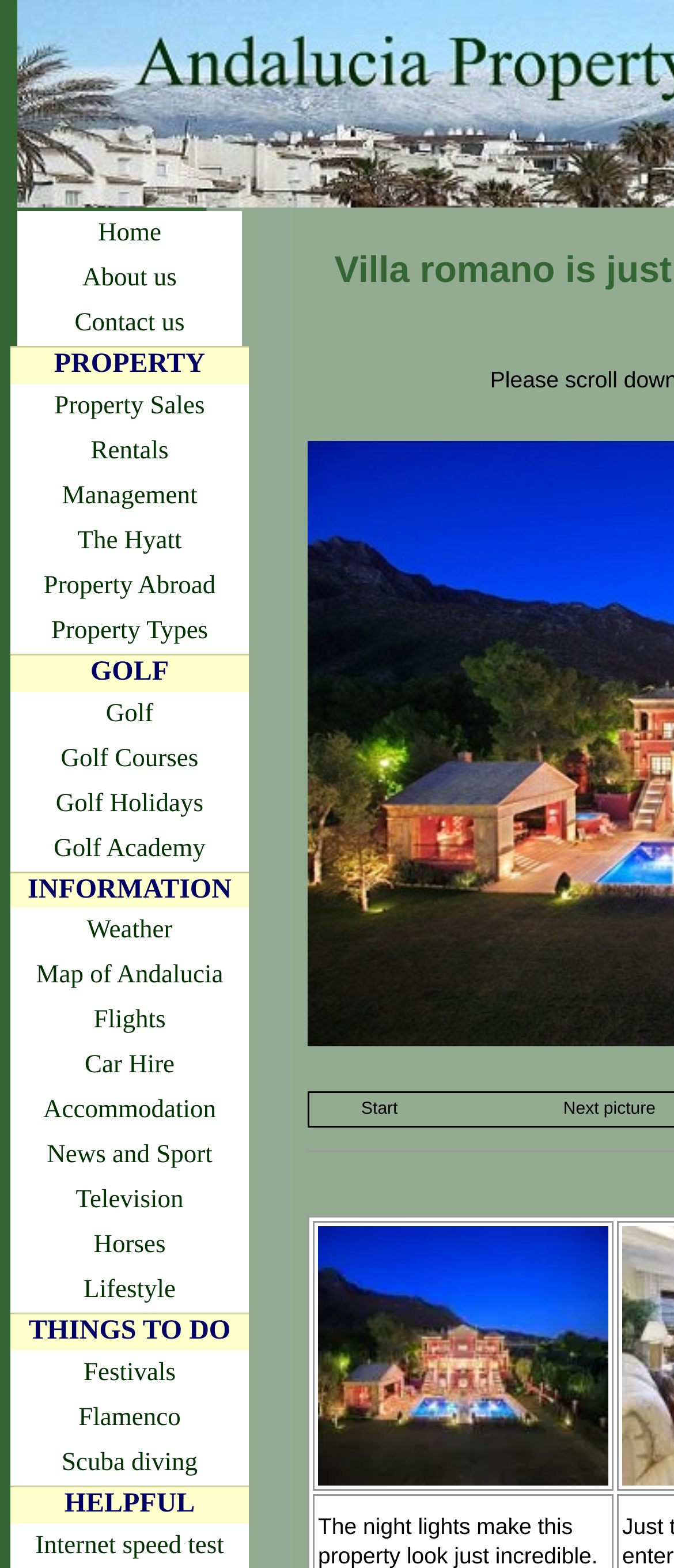Locate the bounding box coordinates of the area that needs to be clicked to fulfill the following instruction: "Start". The coordinates should be in the format of four float numbers between 0 and 1, namely [left, top, right, bottom].

[0.536, 0.702, 0.59, 0.714]